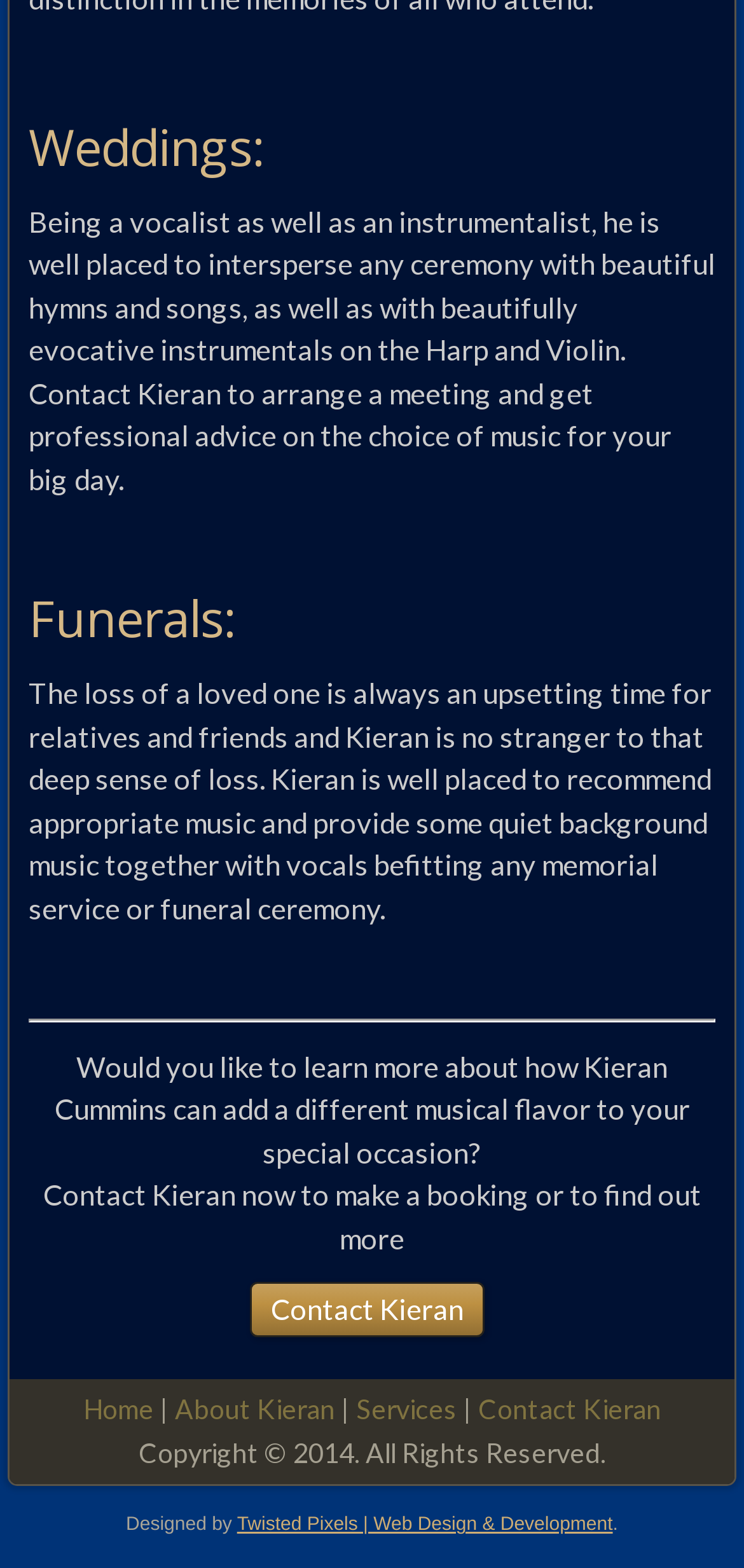Respond with a single word or phrase:
What is the purpose of the separator element?

To separate sections